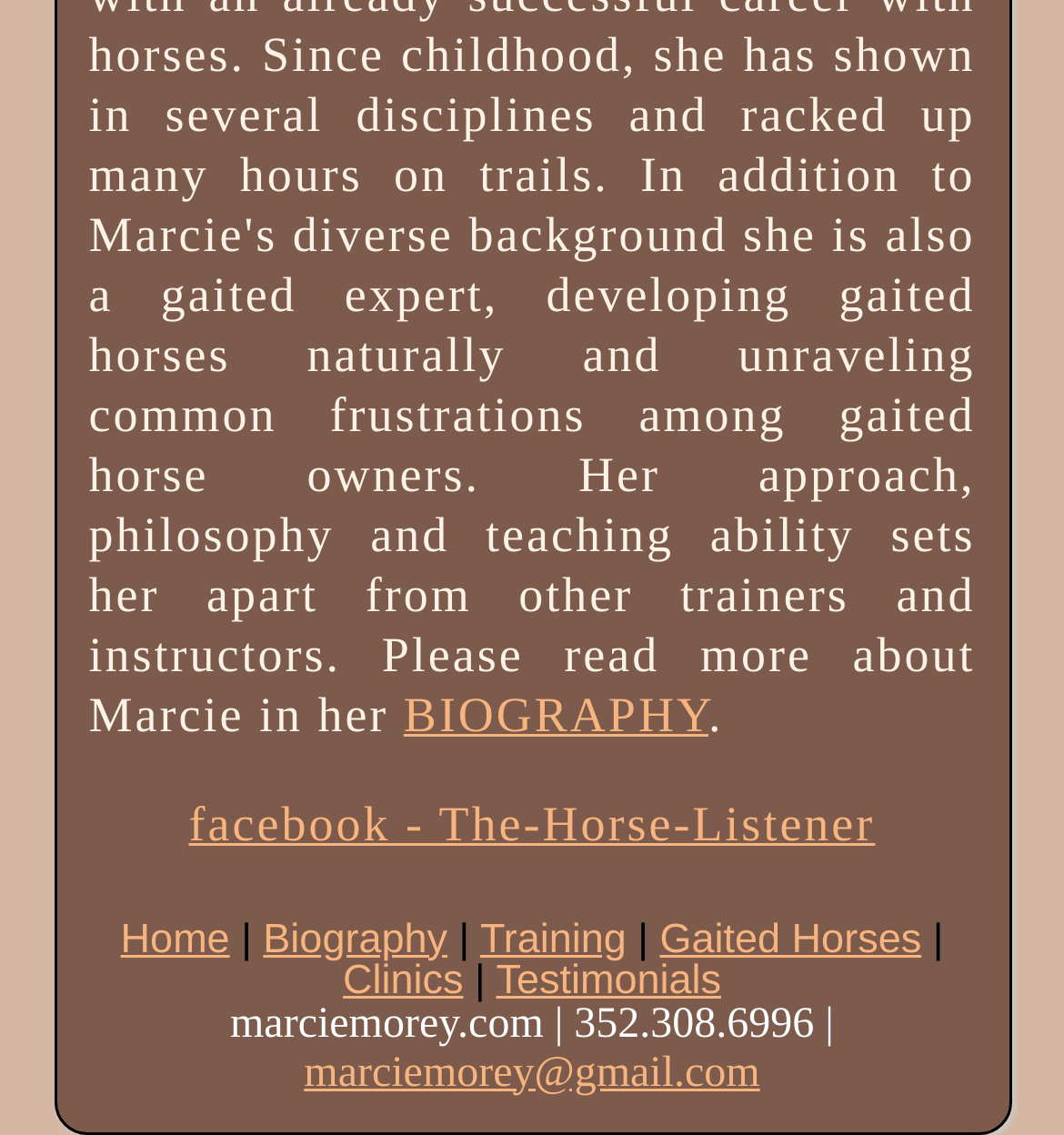Answer this question using a single word or a brief phrase:
What is the name of the horse listener?

Marciemorey